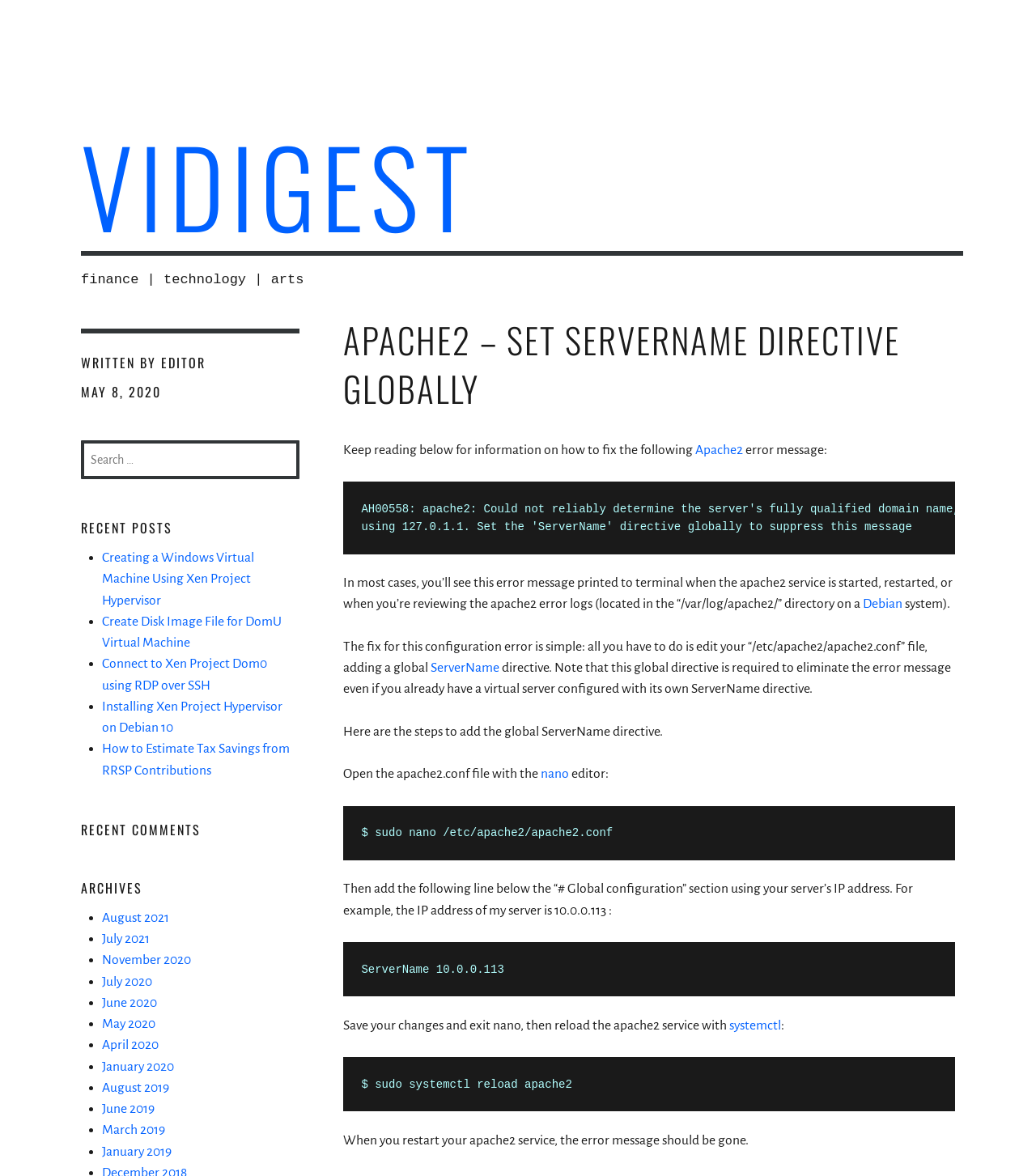Please answer the following query using a single word or phrase: 
What is the category of the recent posts section?

finance, technology, arts